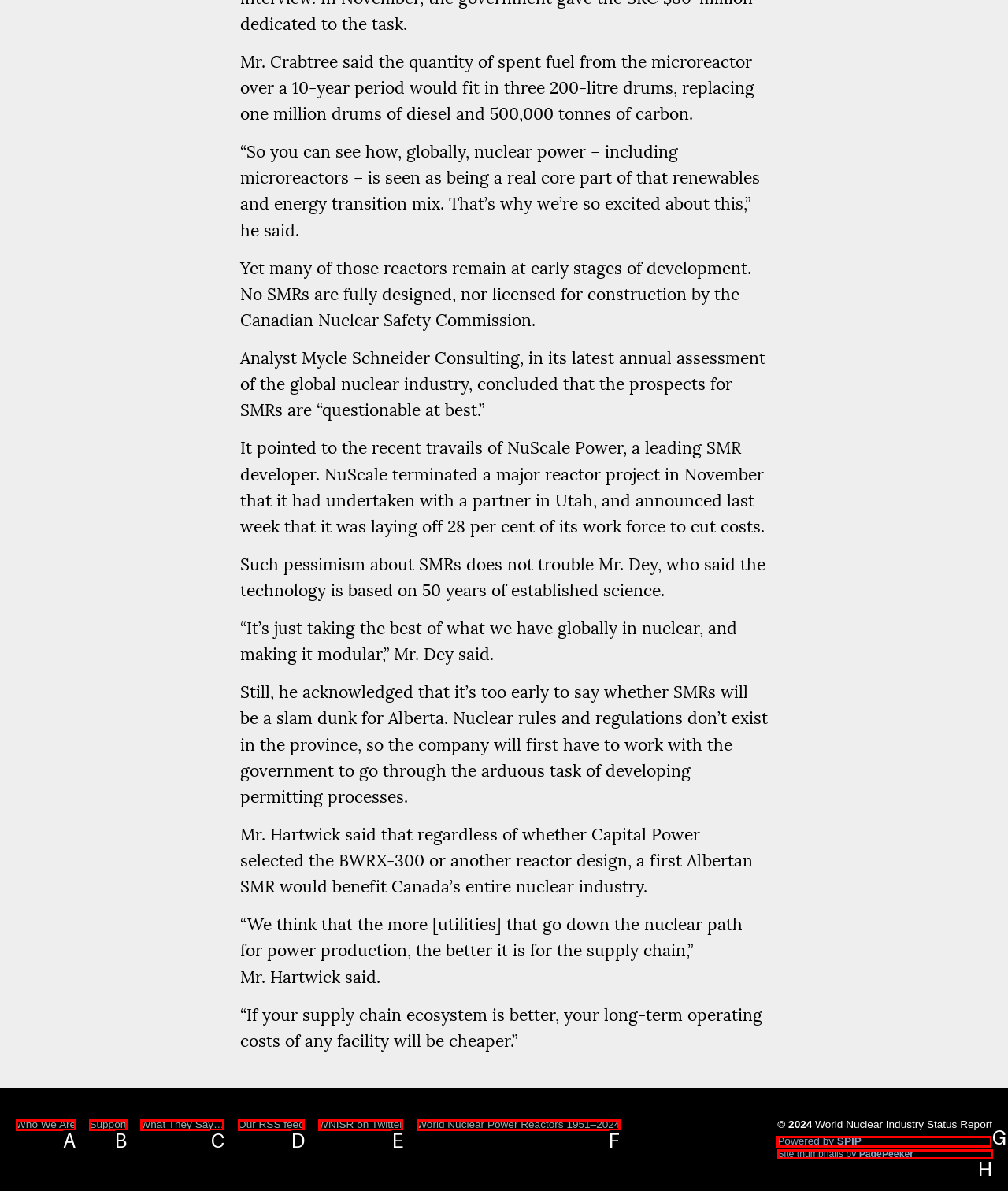Pick the option that should be clicked to perform the following task: Go to 'Powered by SPIP'
Answer with the letter of the selected option from the available choices.

G